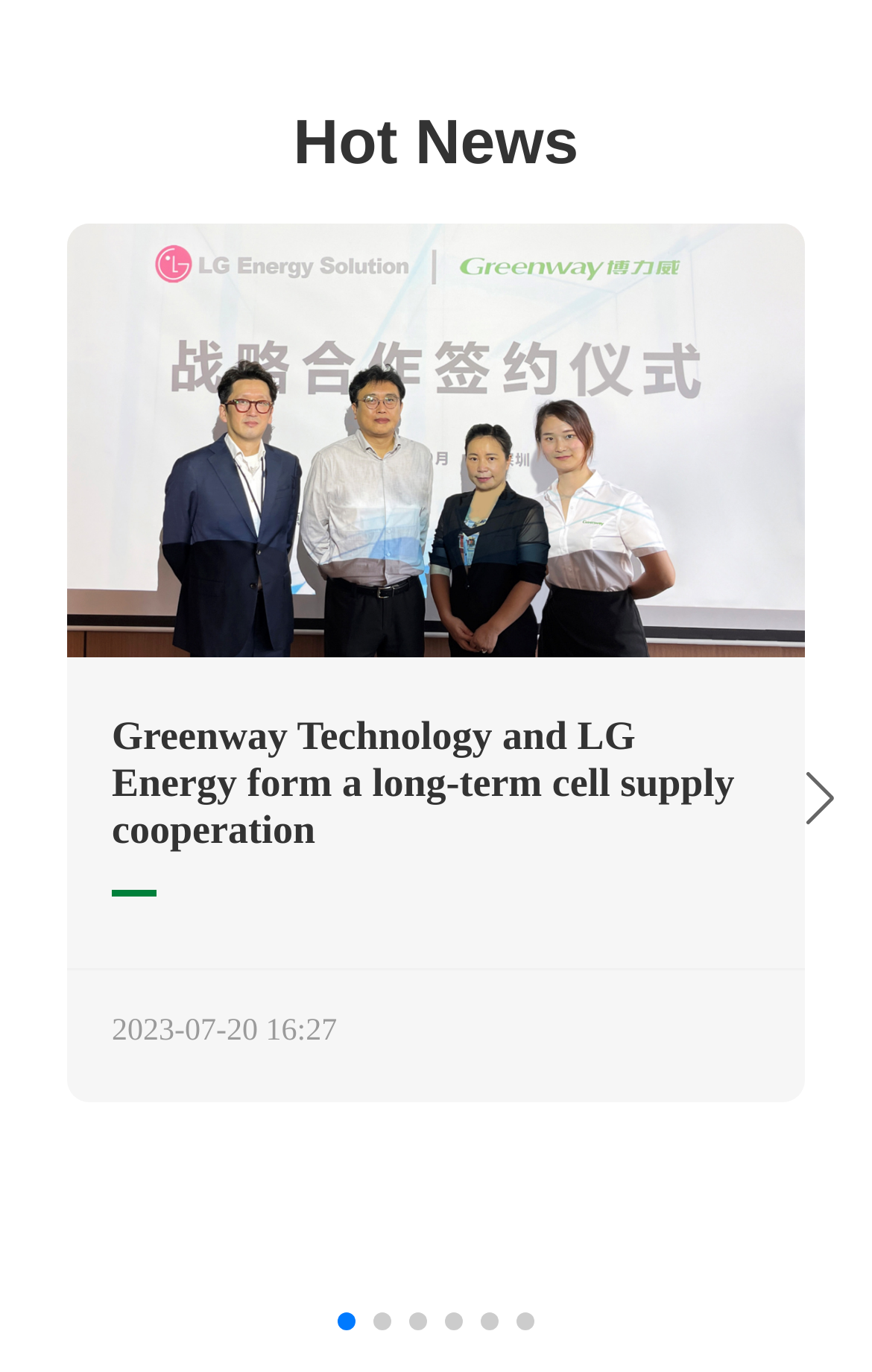Pinpoint the bounding box coordinates of the clickable element needed to complete the instruction: "Click on the 'Greenway Technology and LG Energy form a long-term cell supply cooperation' link". The coordinates should be provided as four float numbers between 0 and 1: [left, top, right, bottom].

[0.077, 0.276, 0.923, 0.367]